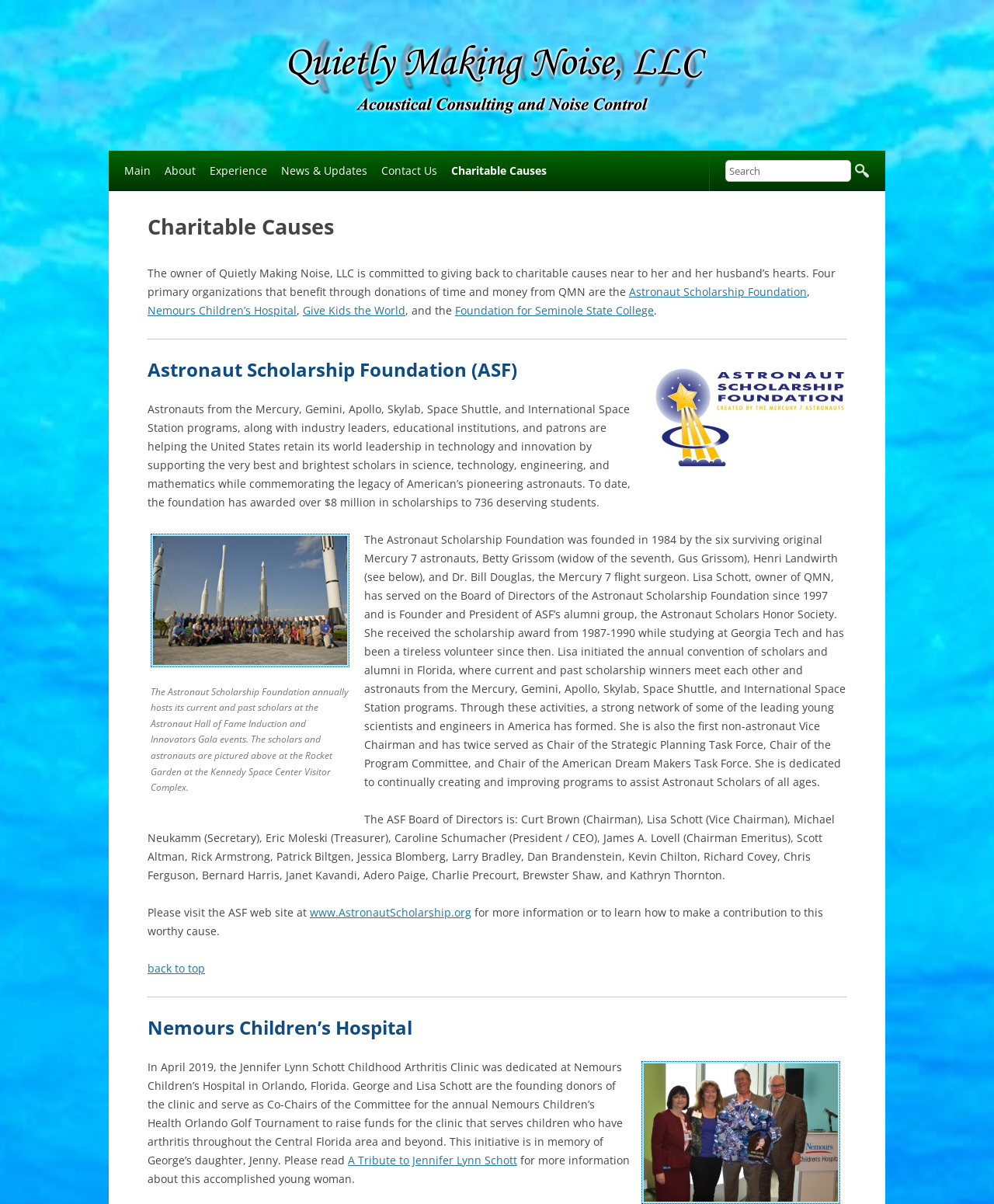Provide the bounding box coordinates of the HTML element this sentence describes: "back to top". The bounding box coordinates consist of four float numbers between 0 and 1, i.e., [left, top, right, bottom].

[0.148, 0.798, 0.206, 0.81]